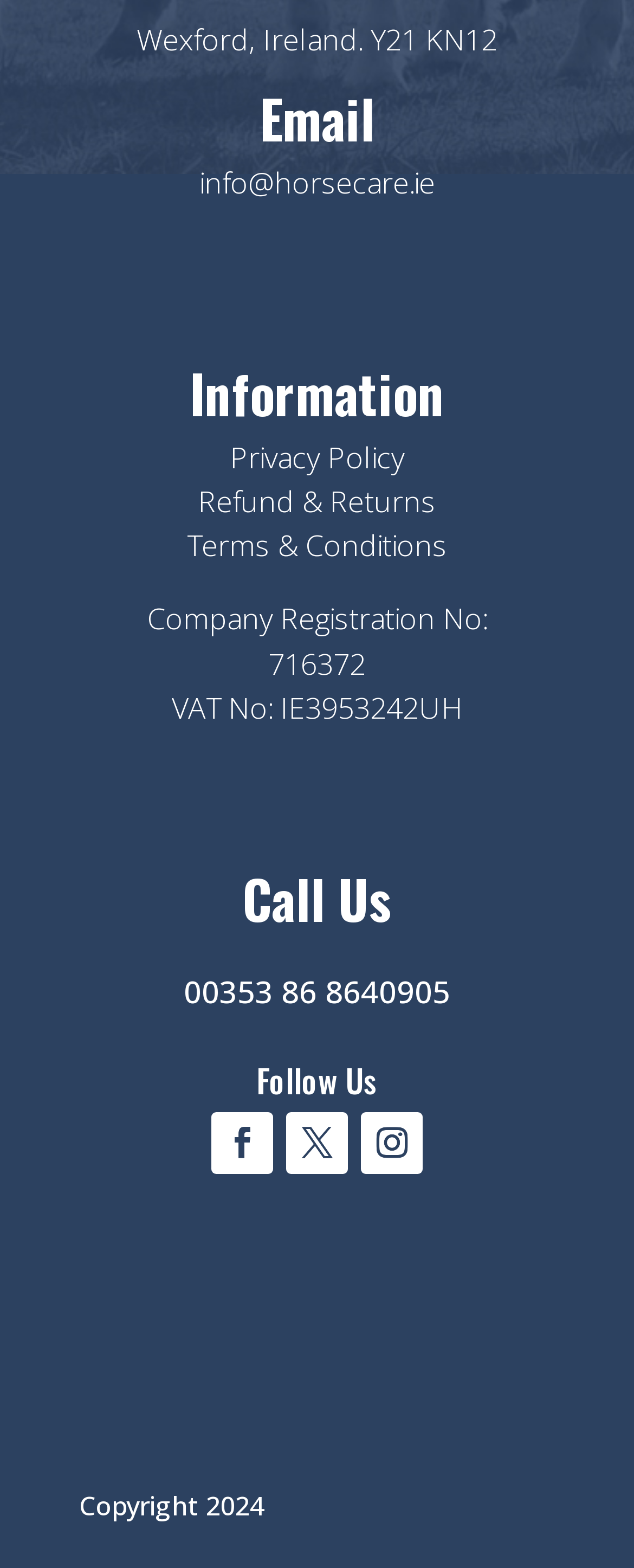Please determine the bounding box coordinates for the UI element described here. Use the format (top-left x, top-left y, bottom-right x, bottom-right y) with values bounded between 0 and 1: Follow

[0.451, 0.709, 0.549, 0.749]